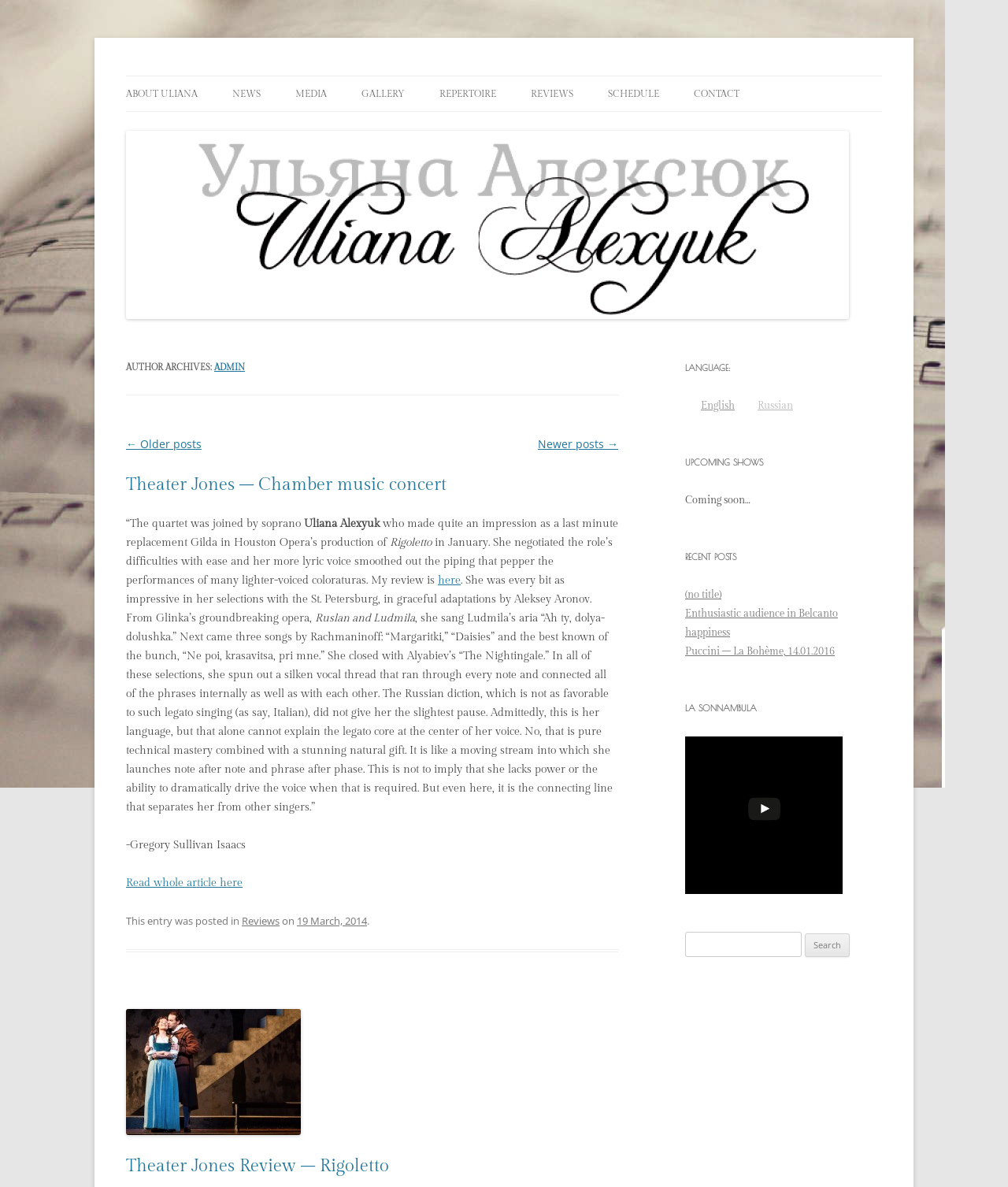Identify the coordinates of the bounding box for the element described below: "Media". Return the coordinates as four float numbers between 0 and 1: [left, top, right, bottom].

[0.293, 0.064, 0.324, 0.094]